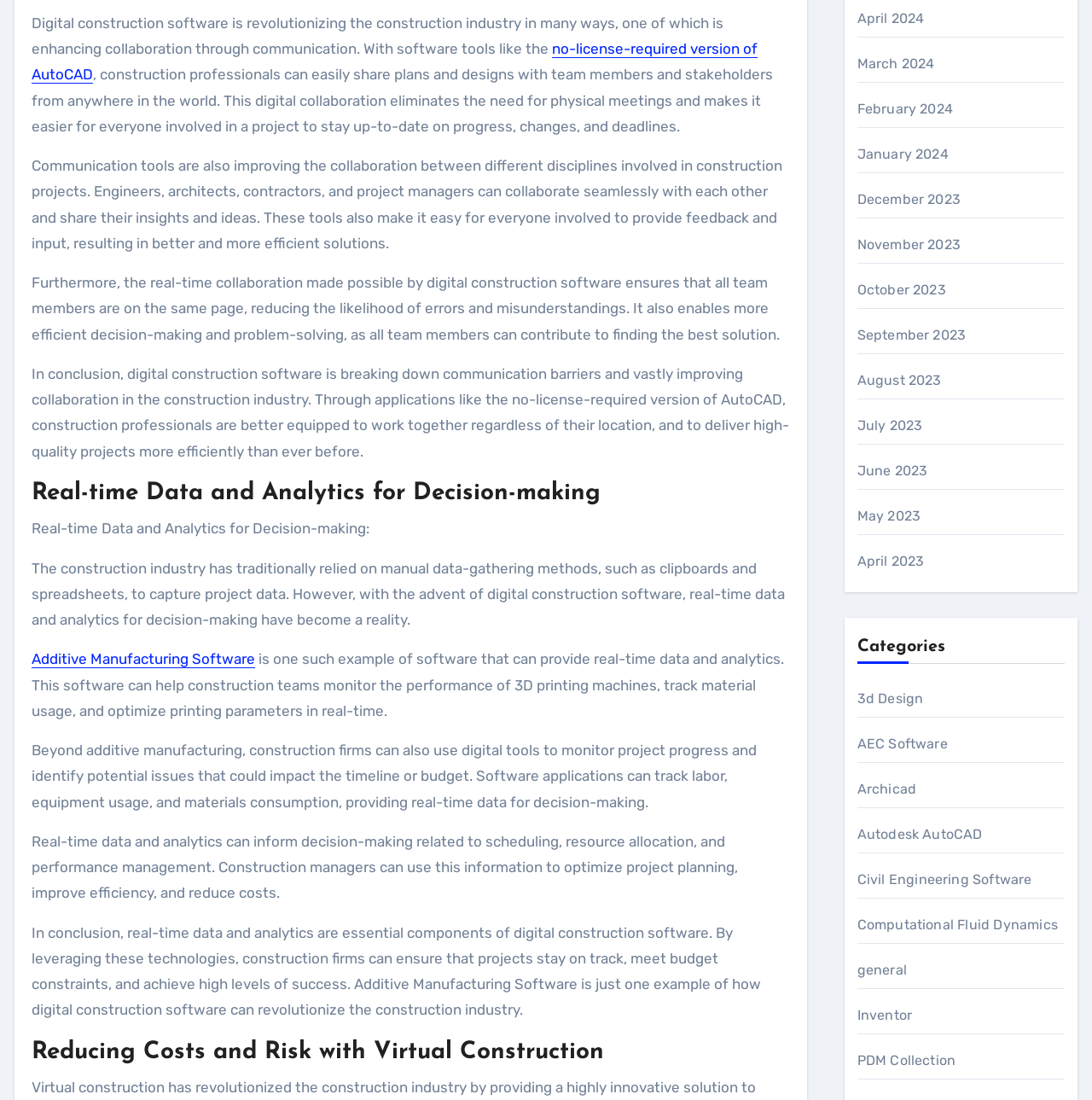Using the description "PDM Collection", predict the bounding box of the relevant HTML element.

[0.785, 0.957, 0.875, 0.972]